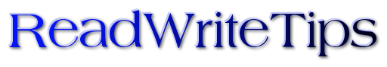Summarize the image with a detailed caption.

The image features the logo of "ReadWriteTips," characterized by its bold, stylized typography. The name "ReadWriteTips" is prominently displayed, with an emphasis on readability and a modern aesthetic. The text utilizes a vibrant blue color, enhancing visual appeal and drawing attention to the brand. This logo represents a platform dedicated to offering insightful advice and information, likely focusing on writing, reading, or content creation topics. Positioned strategically, it serves as a key identifier for the brand within the greater context of an article discussing bookkeeping automation's benefits for businesses.